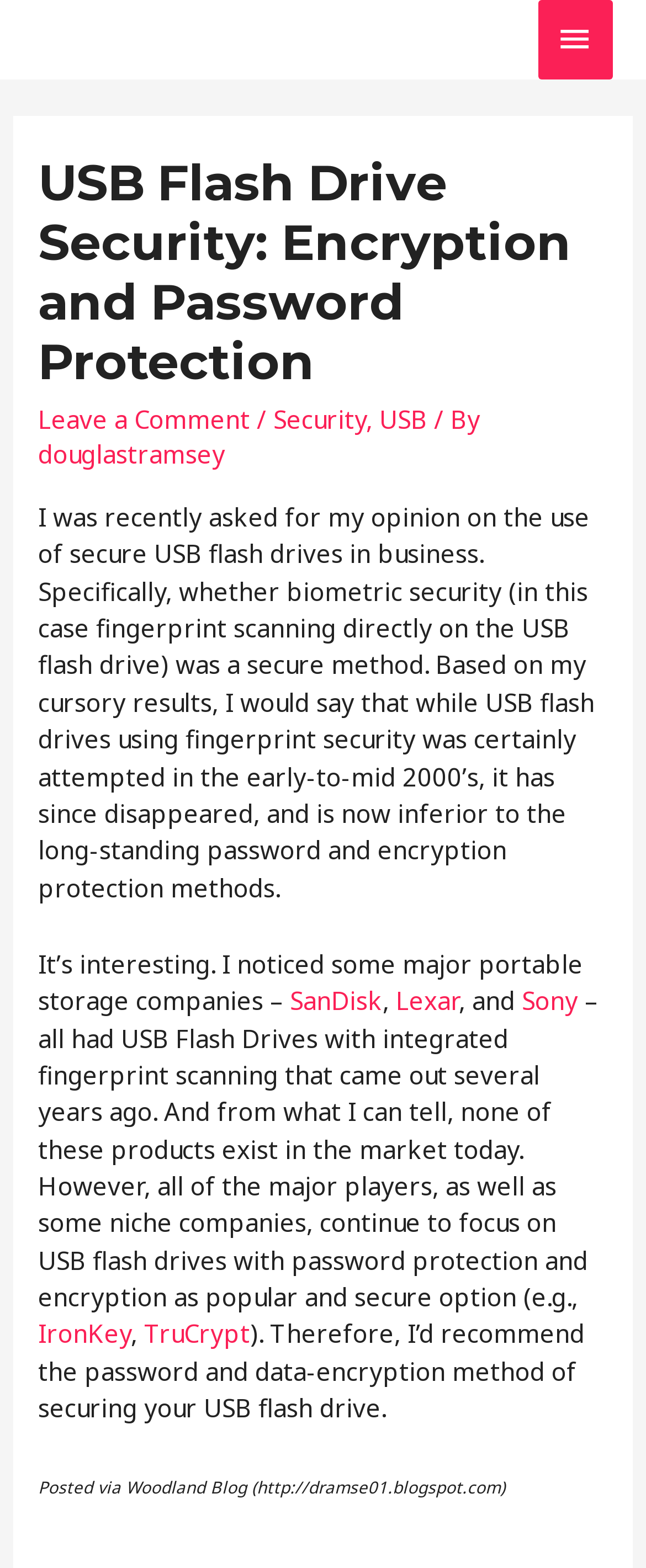Please specify the bounding box coordinates for the clickable region that will help you carry out the instruction: "View ETF Screener".

None